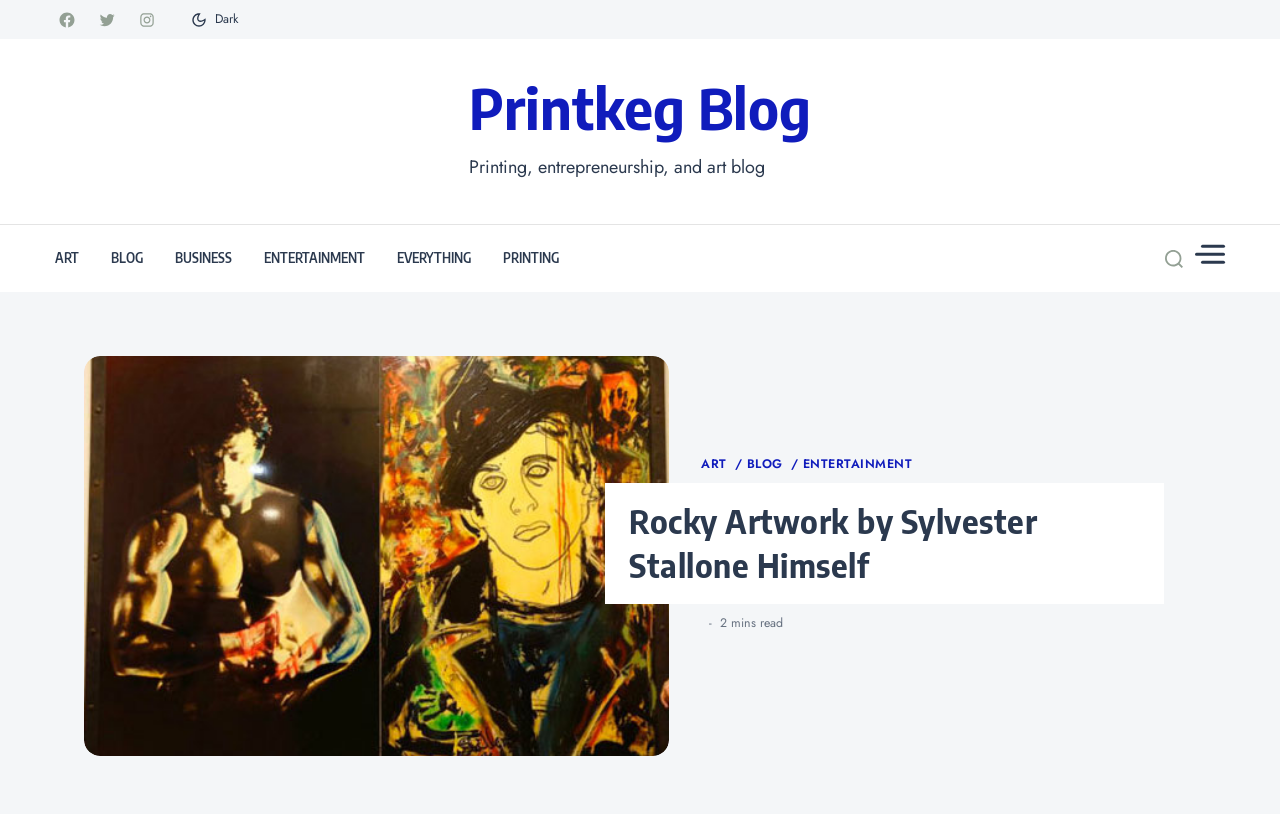Locate the bounding box coordinates of the clickable area to execute the instruction: "Go to the ENTERTAINMENT category". Provide the coordinates as four float numbers between 0 and 1, represented as [left, top, right, bottom].

[0.627, 0.559, 0.713, 0.583]